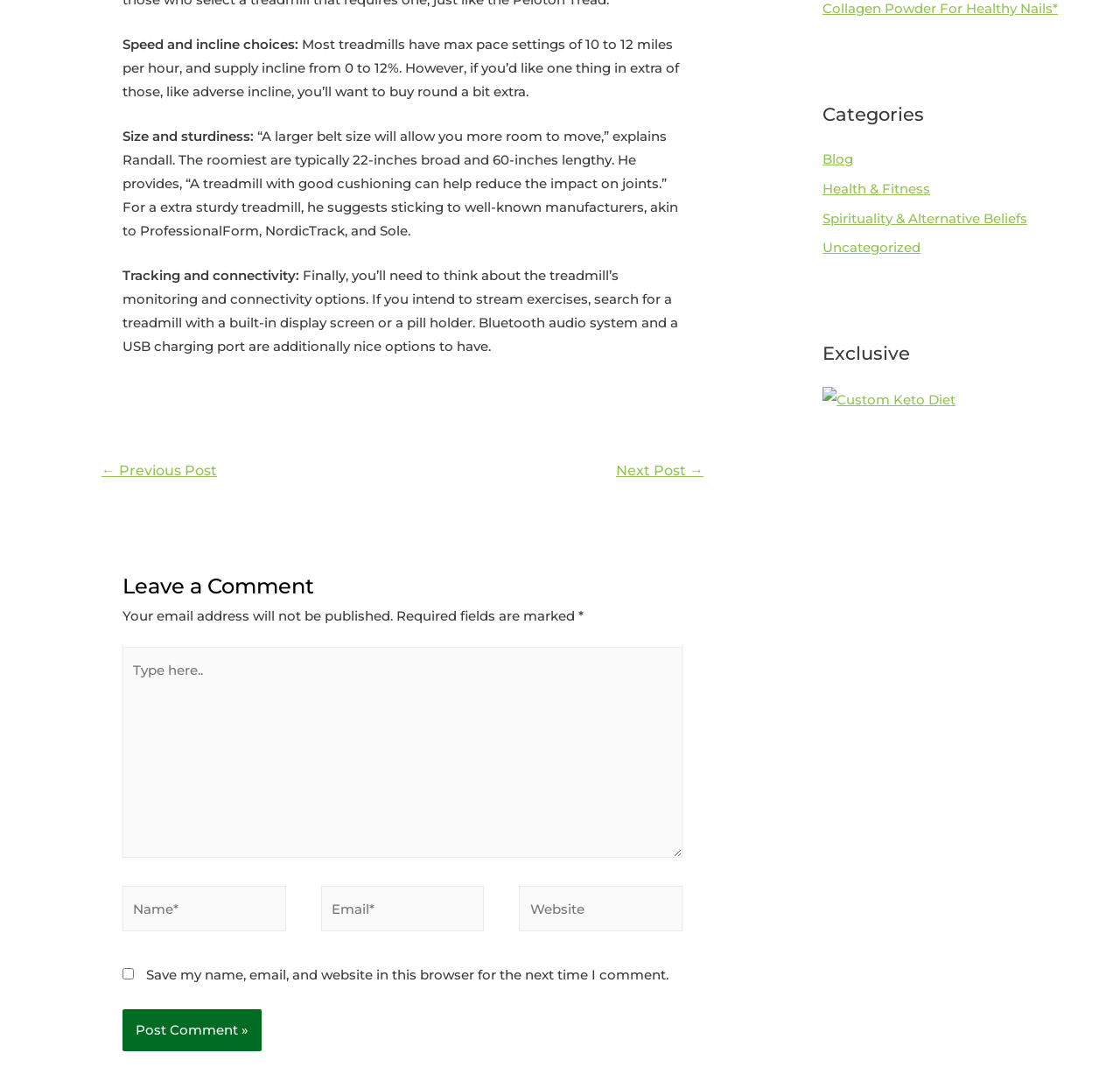Provide the bounding box coordinates, formatted as (top-left x, top-left y, bottom-right x, bottom-right y), with all values being floating point numbers between 0 and 1. Identify the bounding box of the UI element that matches the description: Blog

[0.734, 0.138, 0.762, 0.154]